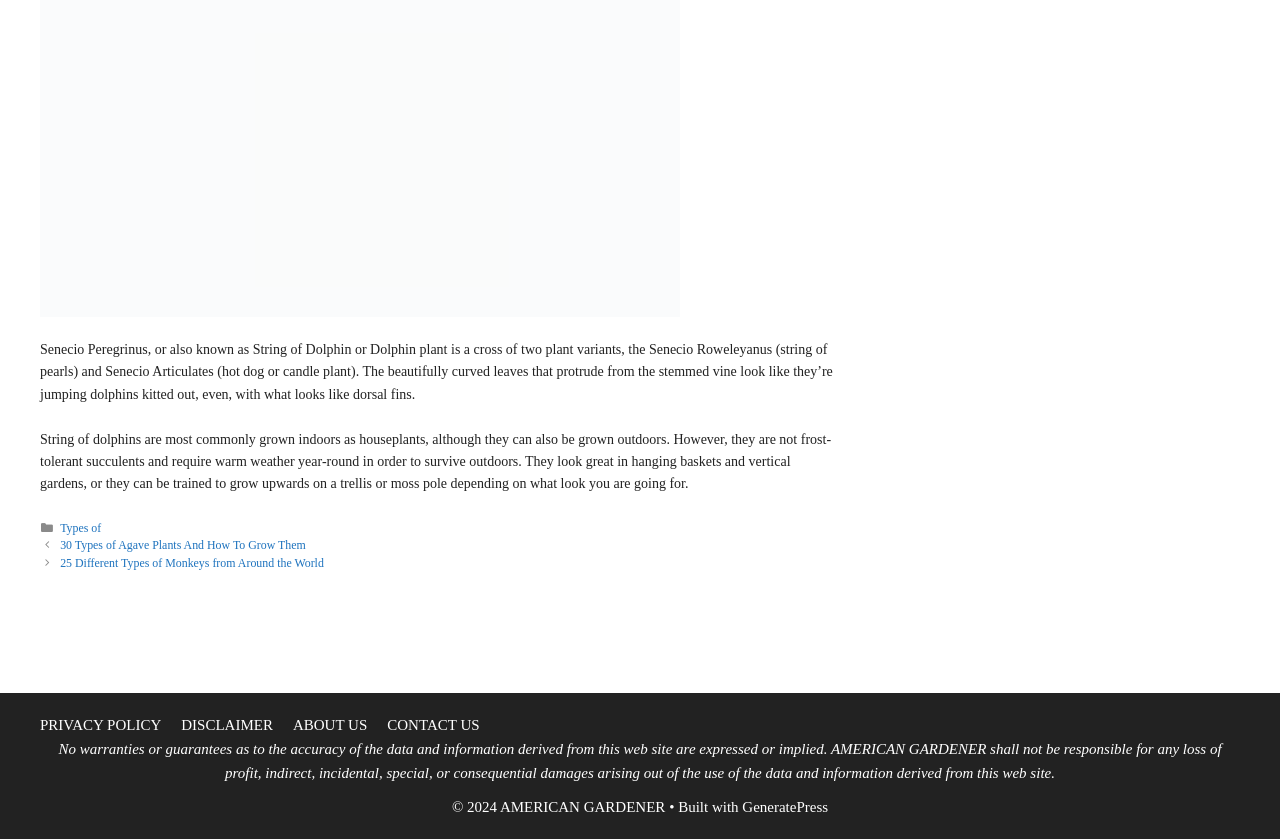Respond to the following question using a concise word or phrase: 
Where can String of Dolphins be grown?

Indoors and outdoors